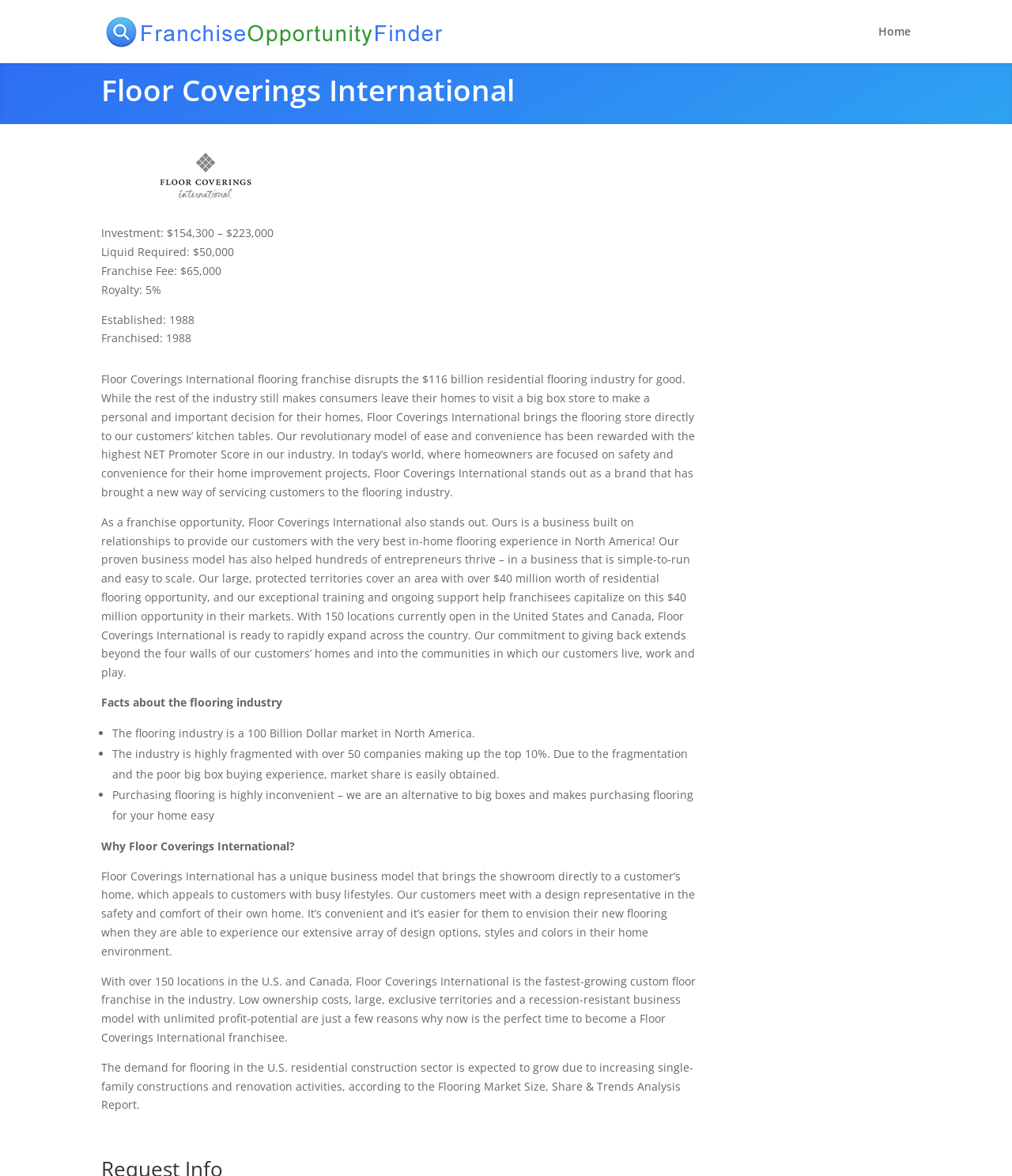Identify and extract the heading text of the webpage.

Floor Coverings International